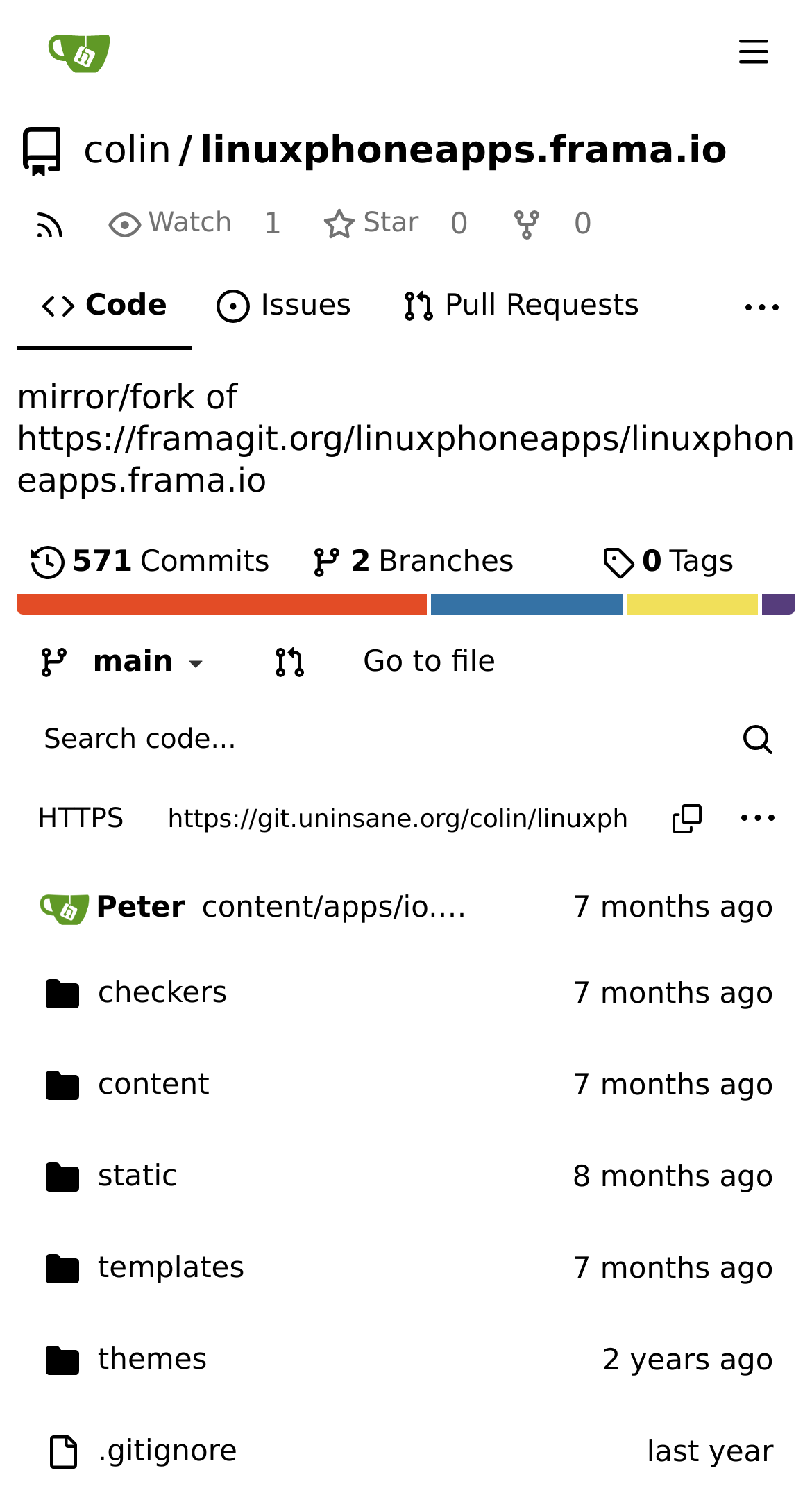Find the bounding box coordinates of the clickable area that will achieve the following instruction: "Search for code".

[0.021, 0.475, 0.887, 0.517]